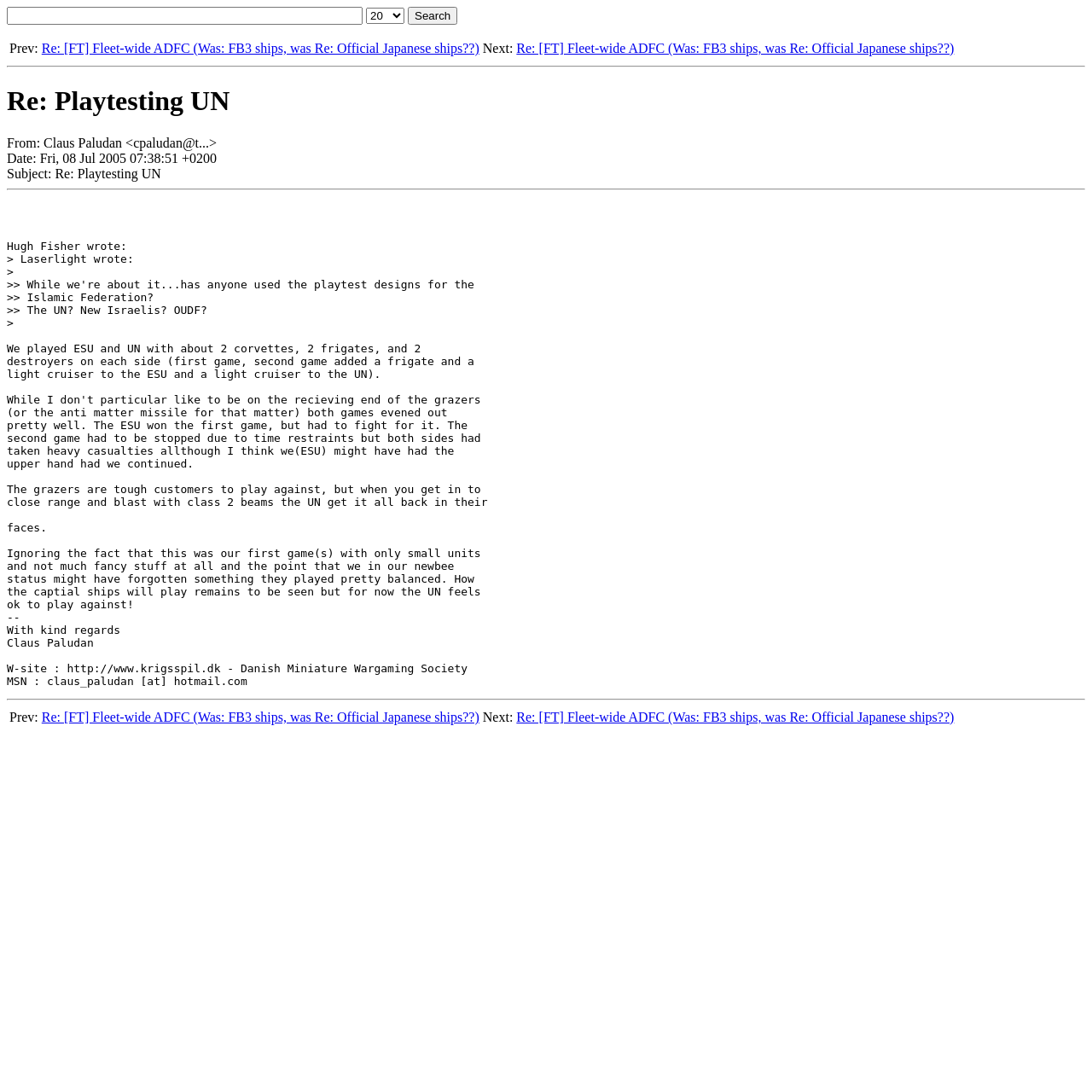Generate a comprehensive description of the webpage.

This webpage appears to be an email thread or a forum post. At the top, there is a search bar with a textbox, a combobox, and a "Search" button. Below the search bar, there is a table with two rows, each containing a "Prev" and "Next" link, which seem to be navigation links to previous and next posts in the thread.

Above the table, there is a heading that reads "Re: Playtesting UN", indicating the title of the post or thread. Below the heading, there are three lines of text that provide information about the post, including the sender's name and email address, the date and time of the post, and the subject of the post.

The post itself is not visible in the accessibility tree, but it is likely to be located below the separator line that follows the post information. There is another table at the bottom of the page, which appears to be a duplicate of the top table, with the same "Prev" and "Next" links.

Overall, the webpage seems to be a simple, text-based interface for viewing and navigating an email thread or forum post.